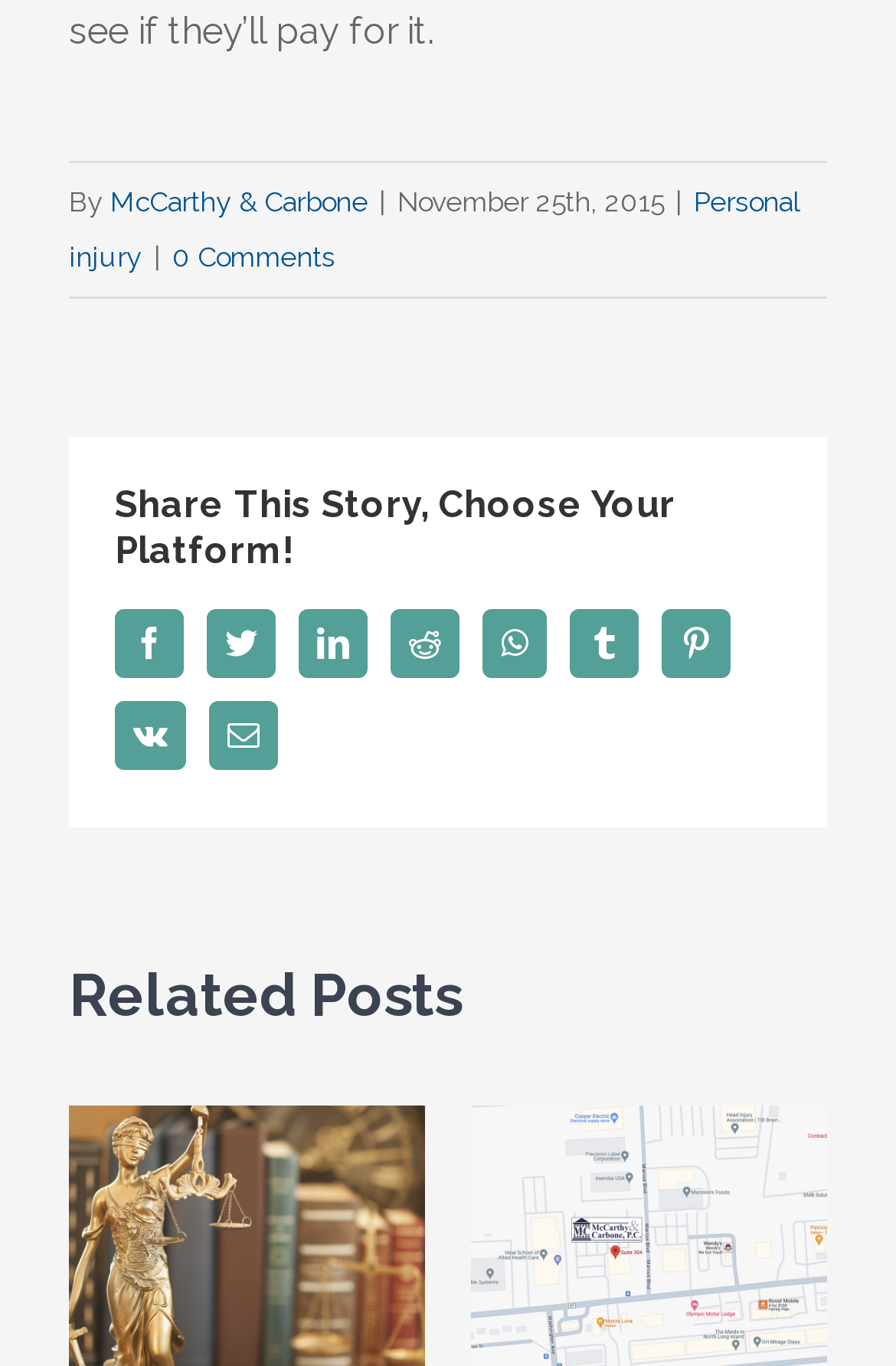Please give a short response to the question using one word or a phrase:
What social media platforms can the article be shared on?

Facebook, Twitter, LinkedIn, Reddit, WhatsApp, Tumblr, Pinterest, VK, Email